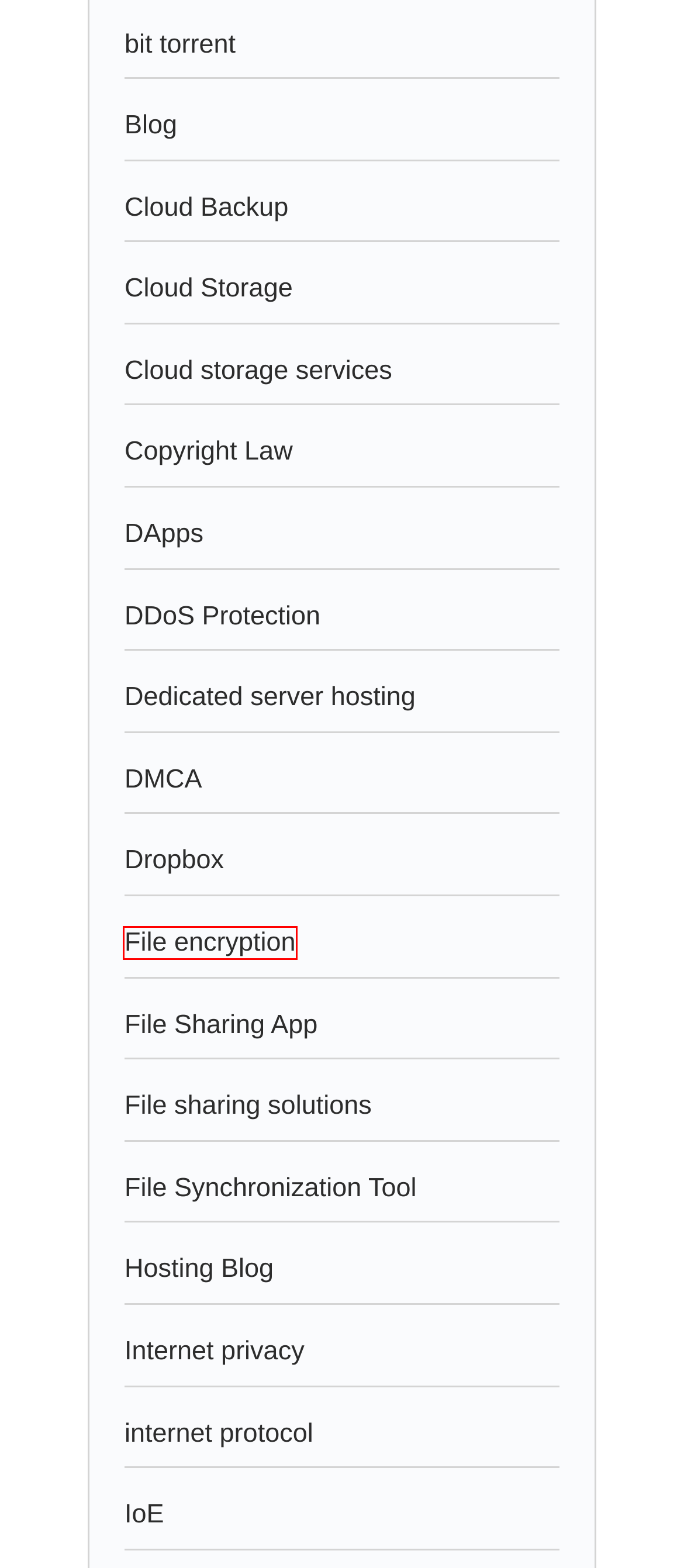You’re provided with a screenshot of a webpage that has a red bounding box around an element. Choose the best matching webpage description for the new page after clicking the element in the red box. The options are:
A. DApps - Peer-to-Peer Network
B. File Synchronization Tool - Peer-to-Peer Network
C. Copyright Law - Peer-to-Peer Network
D. Dropbox - Peer-to-Peer Network
E. Hosting Blog - Peer-to-Peer Network
F. File sharing solutions - Peer-to-Peer Network
G. File encryption - Peer-to-Peer Network
H. Cloud Storage - Peer-to-Peer Network

G